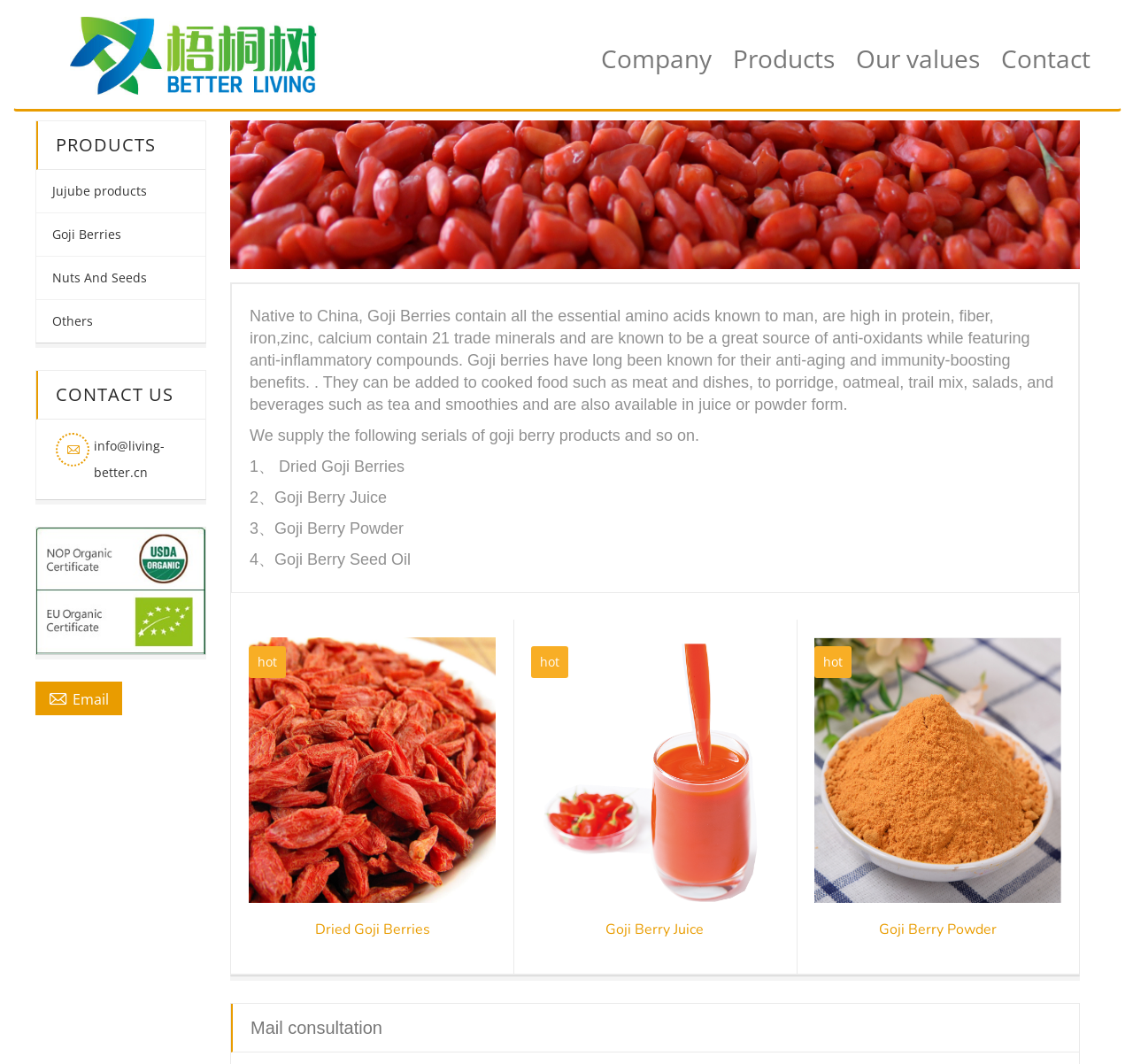What is the category of 'Jujube products'?
Could you answer the question with a detailed and thorough explanation?

Based on the webpage structure, I can see that 'Jujube products' is listed under the 'PRODUCTS' category, which suggests that it is a type of product offered by the company.